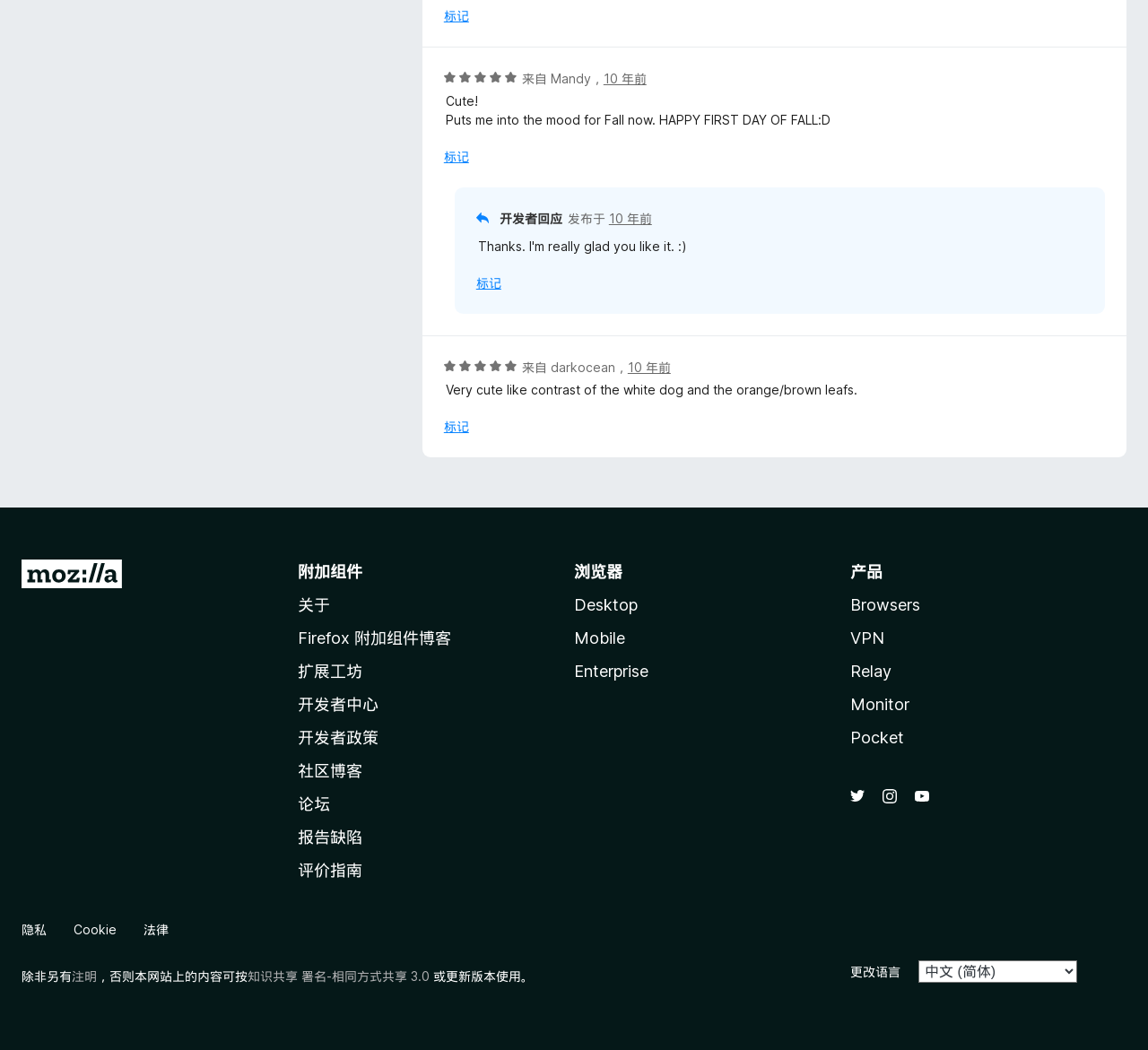Please specify the bounding box coordinates of the element that should be clicked to execute the given instruction: 'Change the language'. Ensure the coordinates are four float numbers between 0 and 1, expressed as [left, top, right, bottom].

[0.8, 0.914, 0.938, 0.936]